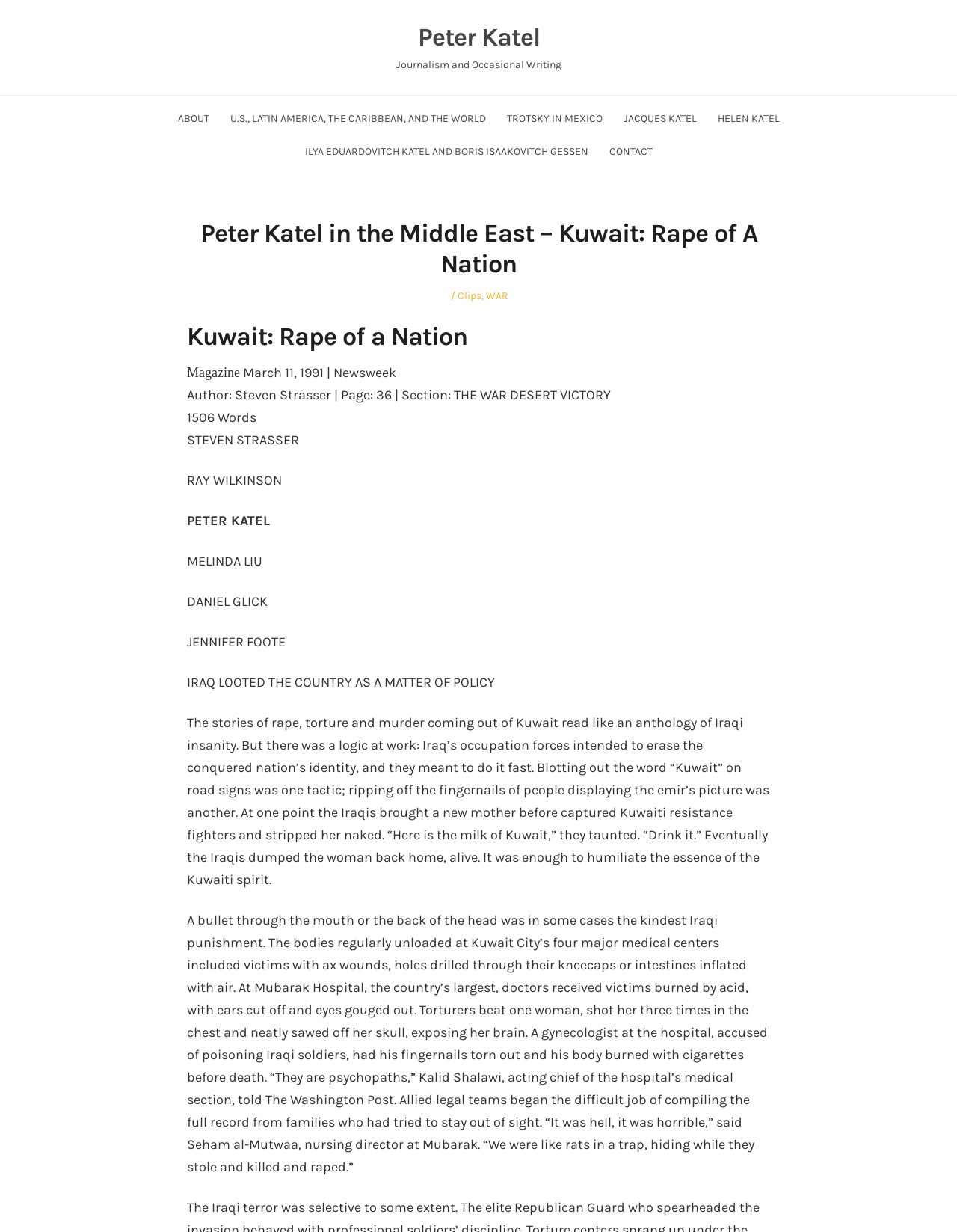Specify the bounding box coordinates (top-left x, top-left y, bottom-right x, bottom-right y) of the UI element in the screenshot that matches this description: Natural Fruits for Dogs

None